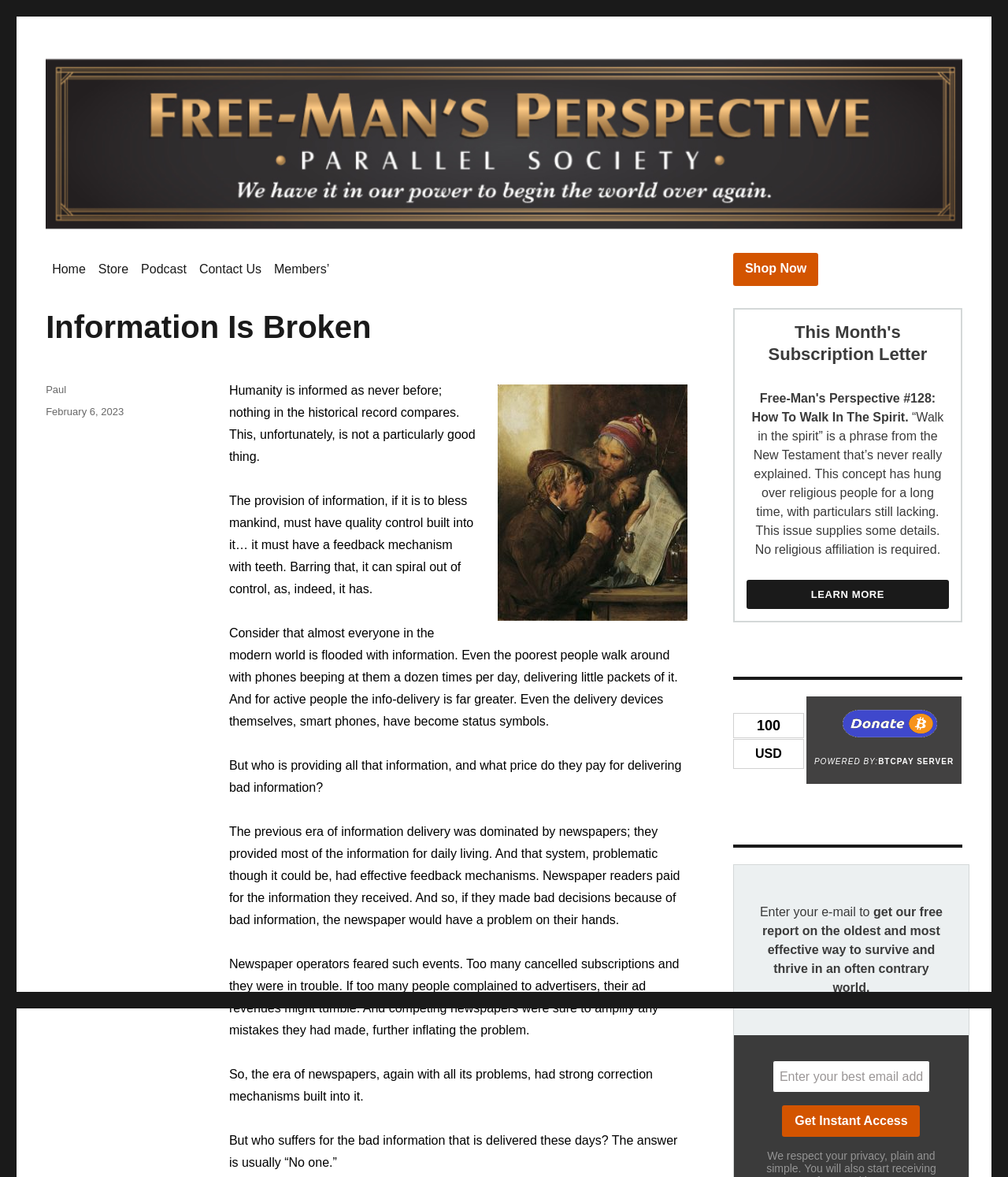Give the bounding box coordinates for the element described as: "Members’".

[0.266, 0.215, 0.333, 0.243]